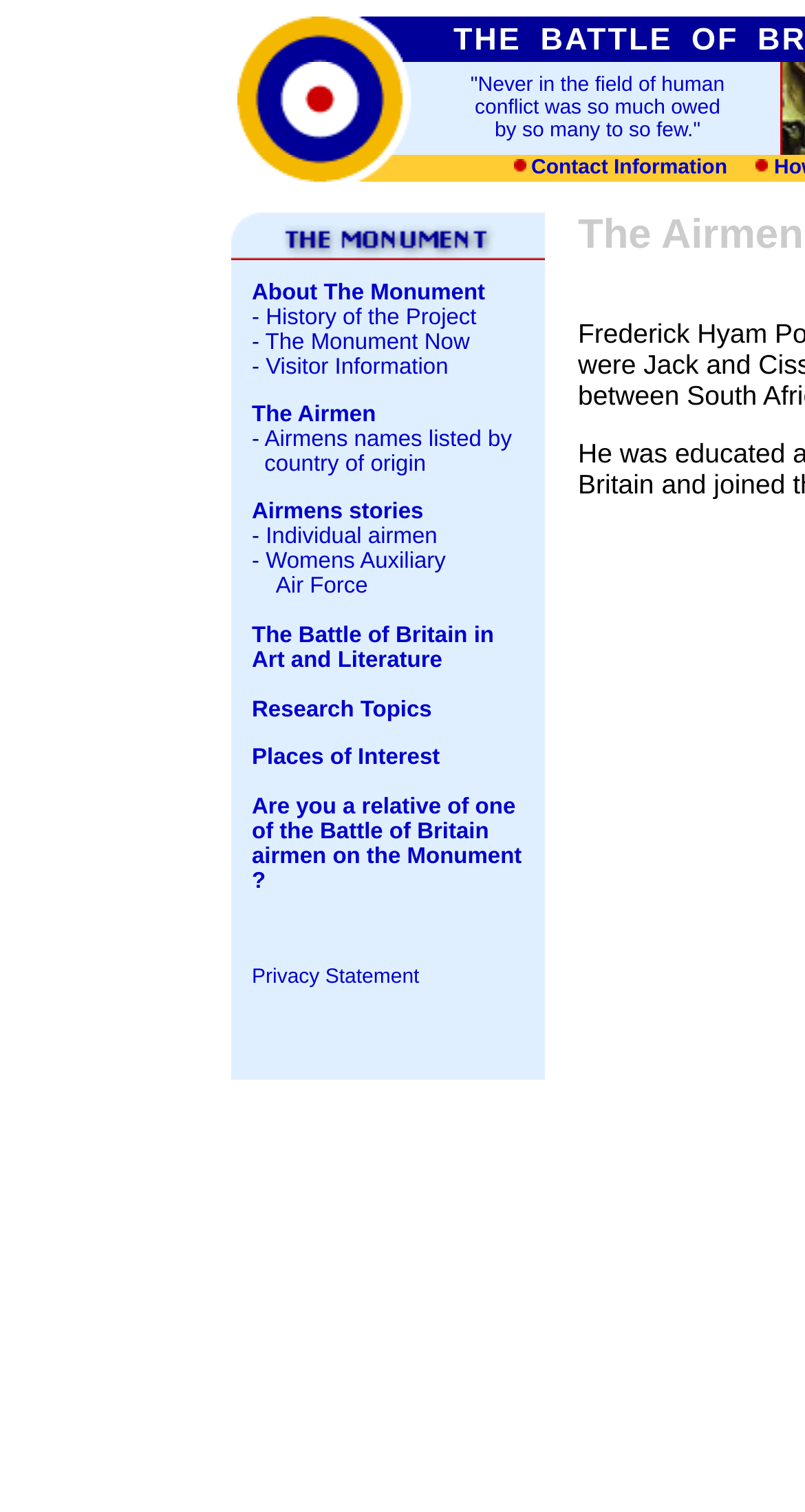Select the bounding box coordinates of the element I need to click to carry out the following instruction: "Read the quote 'Never in the field of human conflict was so much owed by so many to so few'".

[0.59, 0.049, 0.9, 0.094]